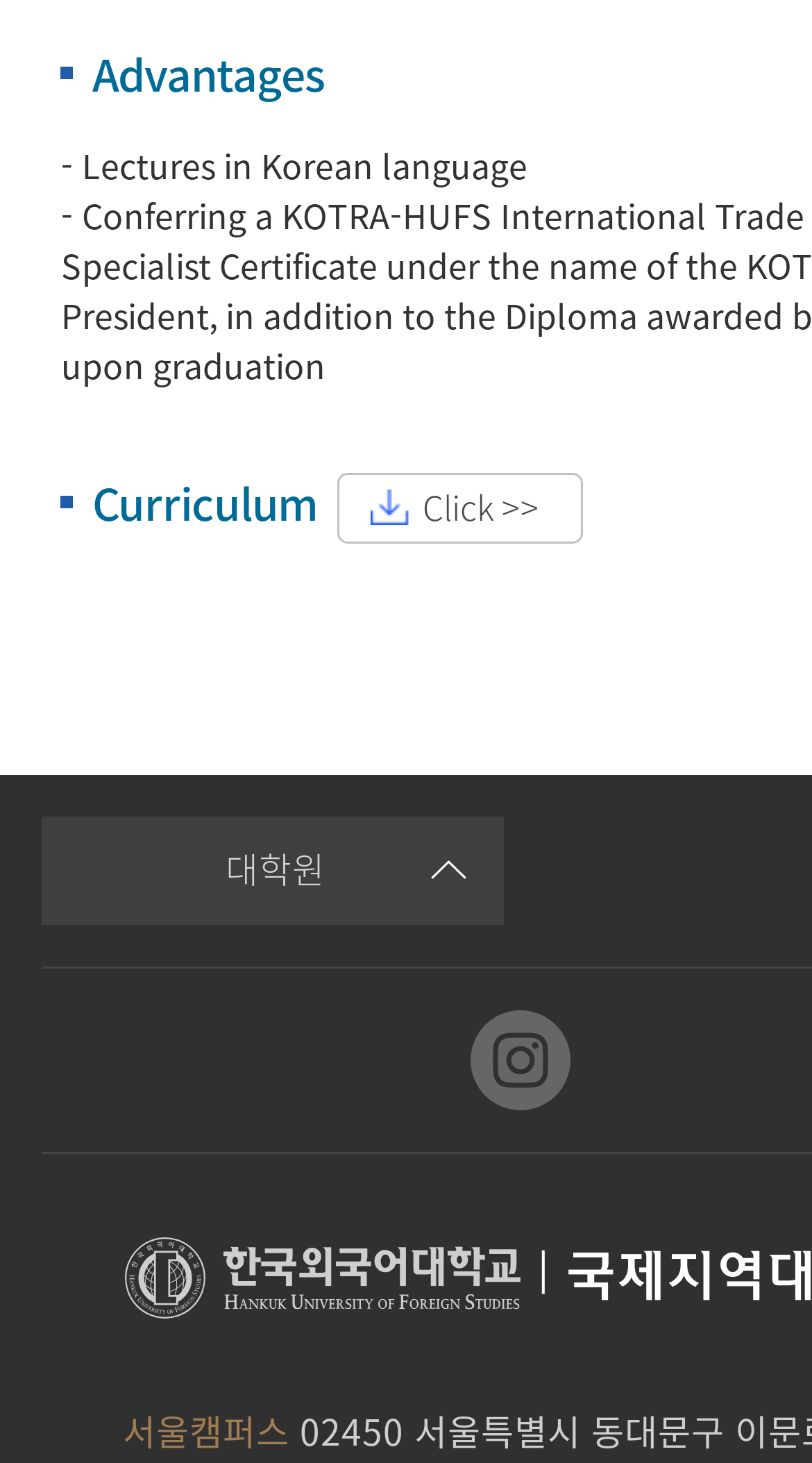Specify the bounding box coordinates (top-left x, top-left y, bottom-right x, bottom-right y) of the UI element in the screenshot that matches this description: Click >>

[0.416, 0.323, 0.718, 0.371]